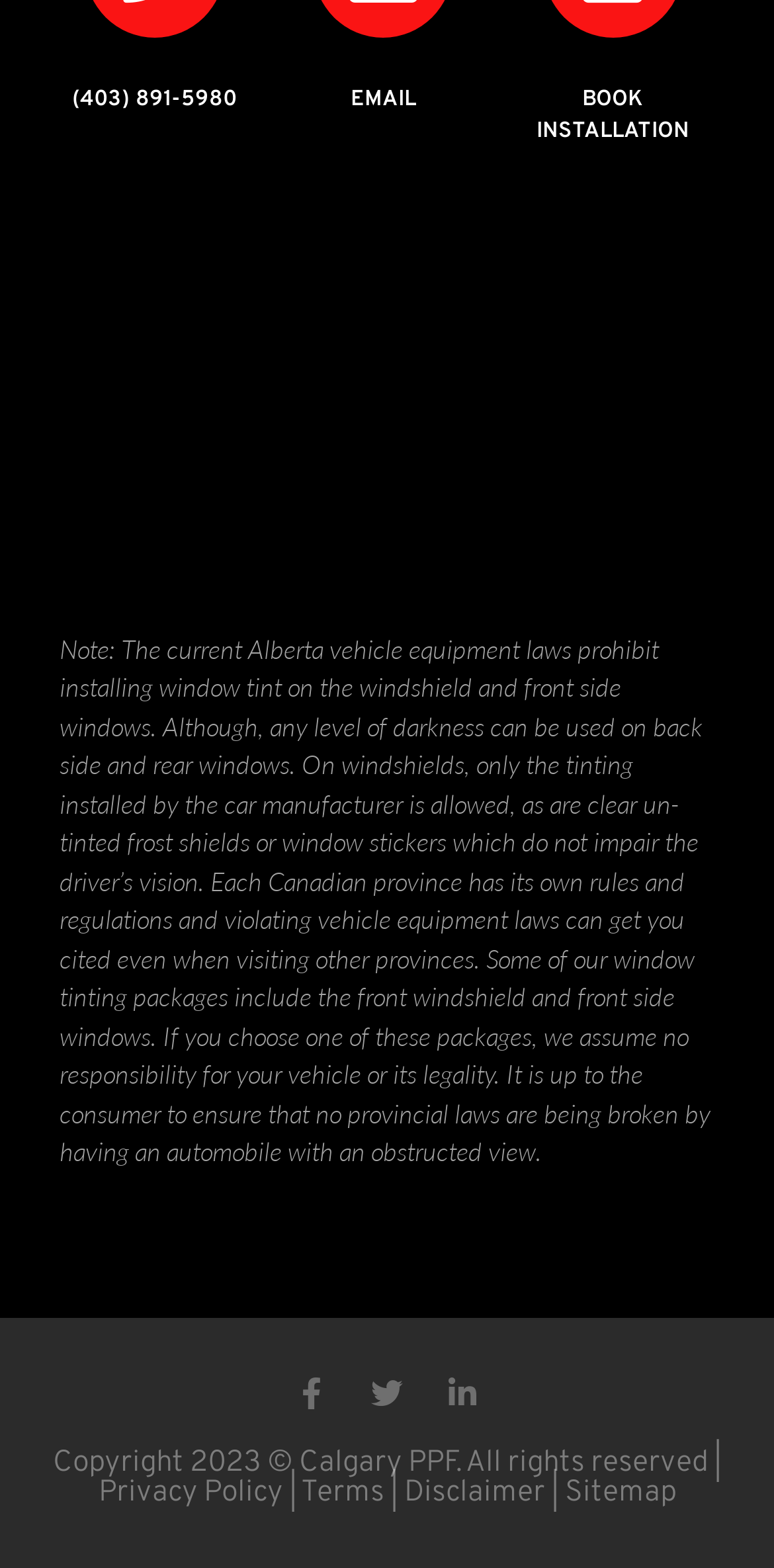Bounding box coordinates are given in the format (top-left x, top-left y, bottom-right x, bottom-right y). All values should be floating point numbers between 0 and 1. Provide the bounding box coordinate for the UI element described as: Privacy Policy

[0.127, 0.94, 0.365, 0.964]